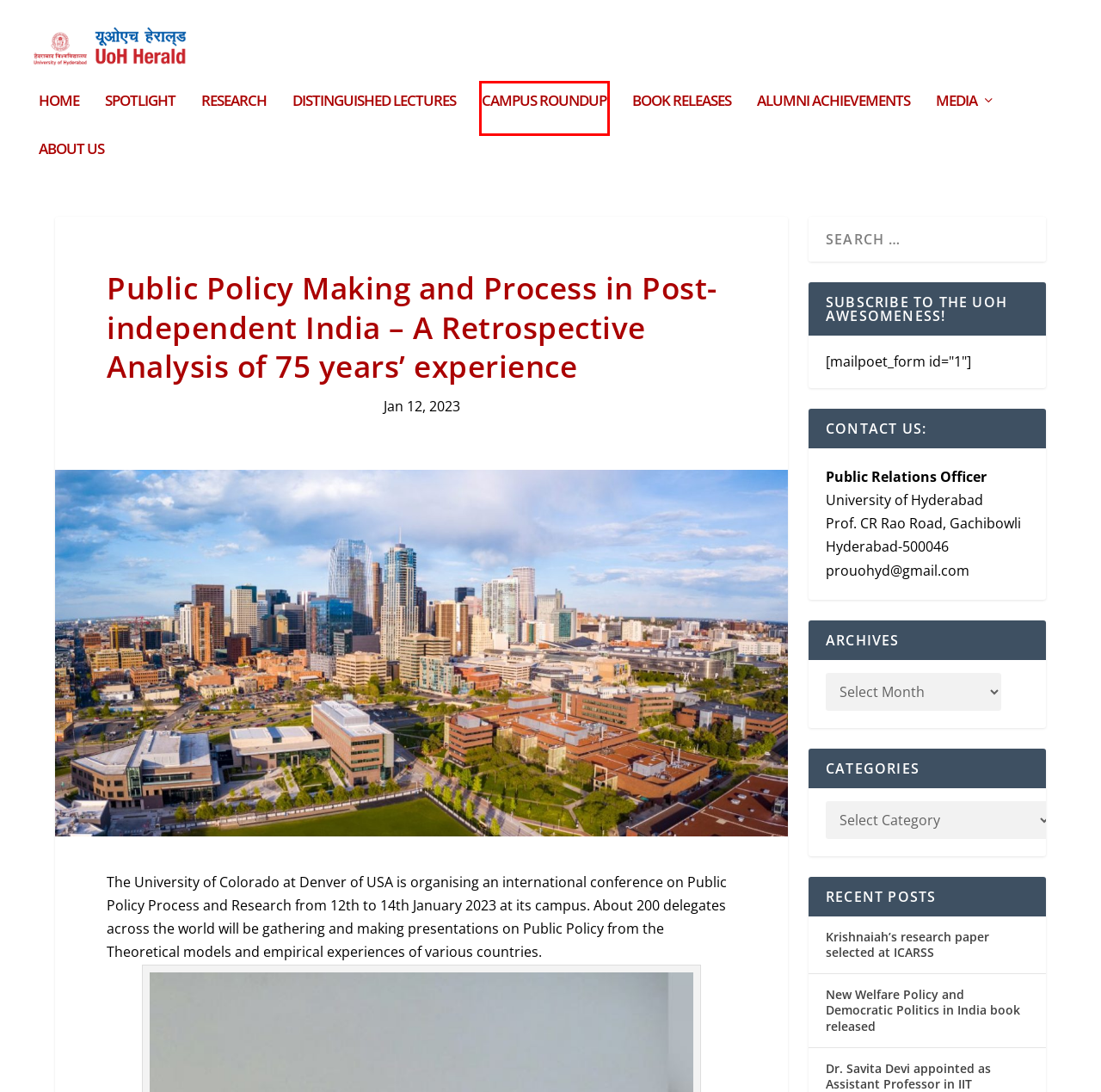You have a screenshot of a webpage with a red rectangle bounding box around a UI element. Choose the best description that matches the new page after clicking the element within the bounding box. The candidate descriptions are:
A. New Welfare Policy and Democratic Politics in India book released |
B. Book Releases |
C. Distinguished Lectures |
D. Alumni Achievements |
E. Research |
F. About Us |
G. Campus Roundup |
H. UoH Herald |  Updates from India's Institute of Excellence

G